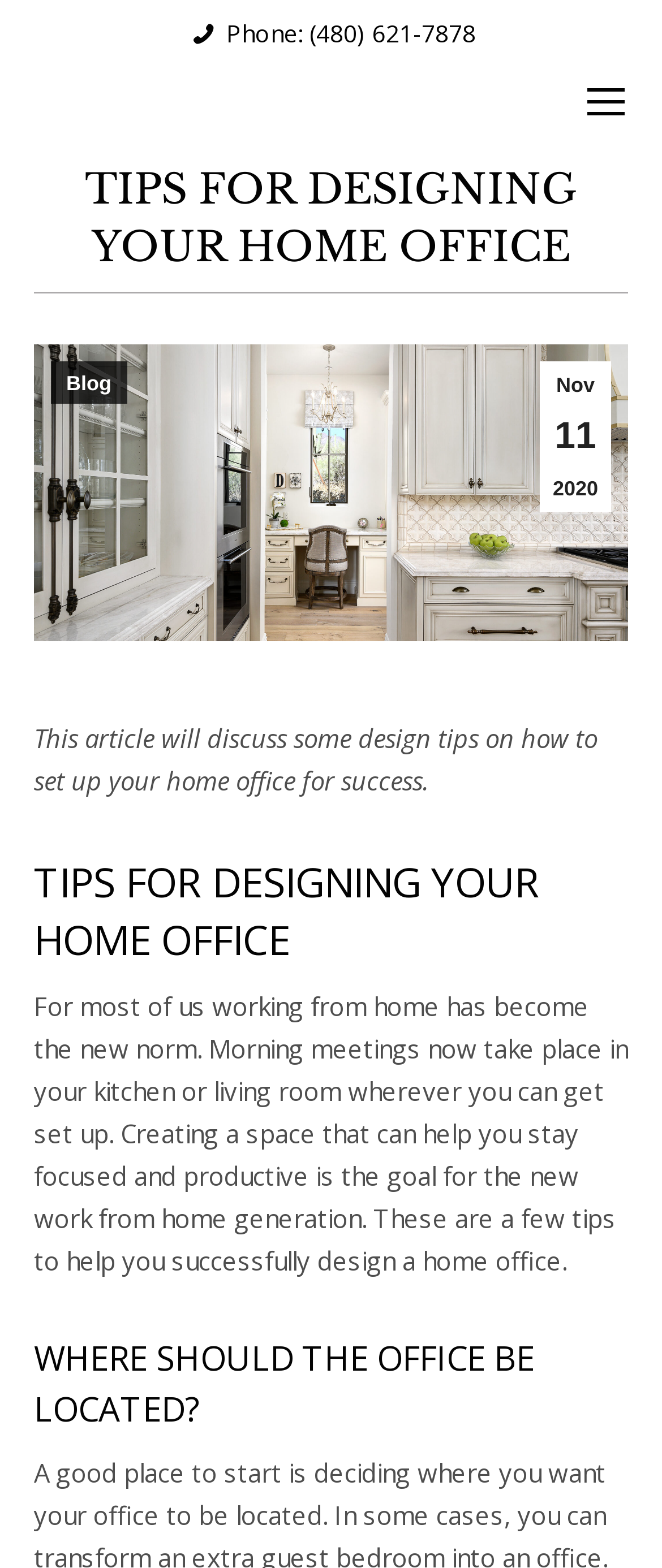Using the provided element description: "Nov112020", determine the bounding box coordinates of the corresponding UI element in the screenshot.

[0.815, 0.23, 0.923, 0.327]